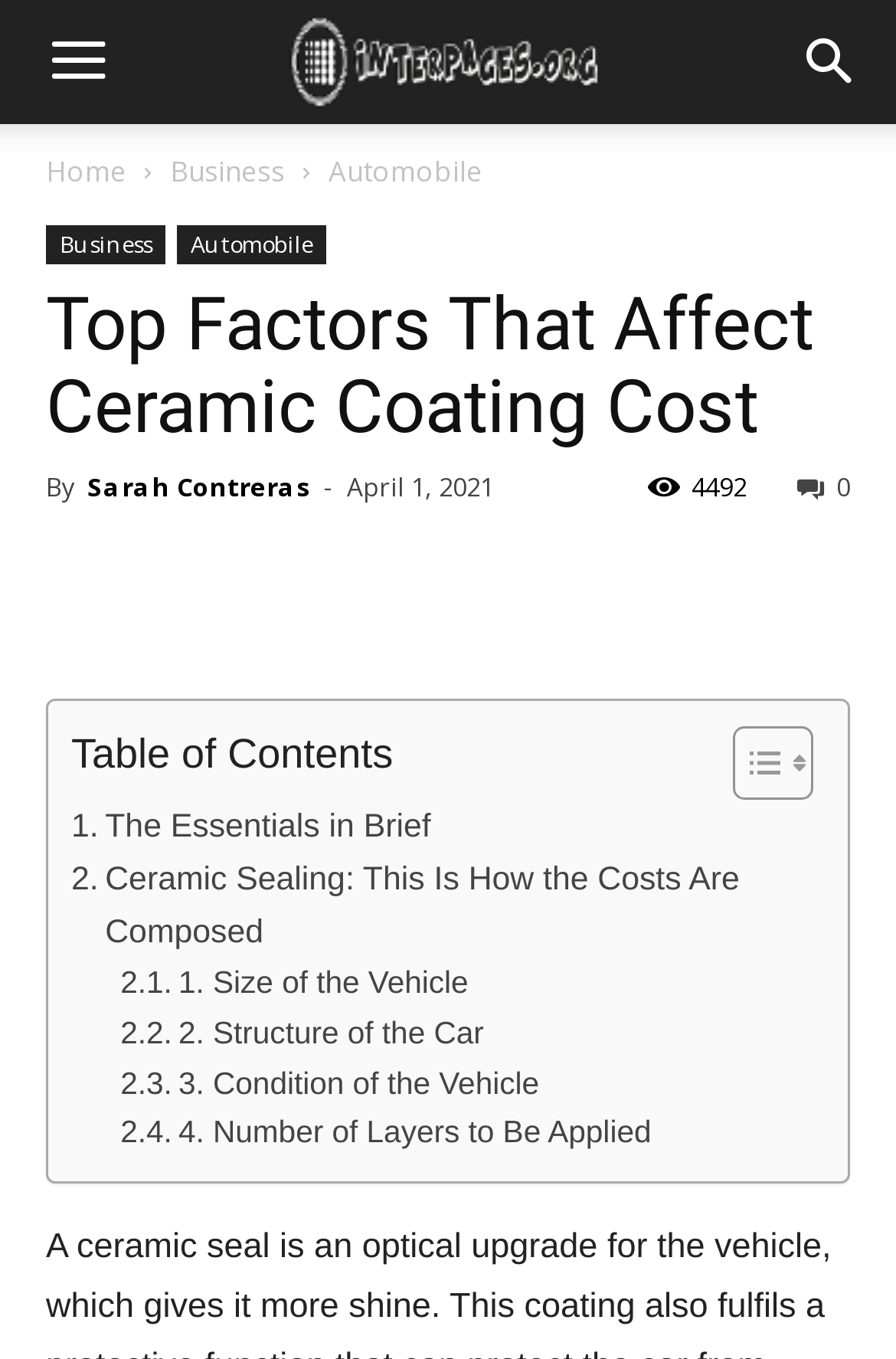What is the date of the article?
Respond with a short answer, either a single word or a phrase, based on the image.

April 1, 2021